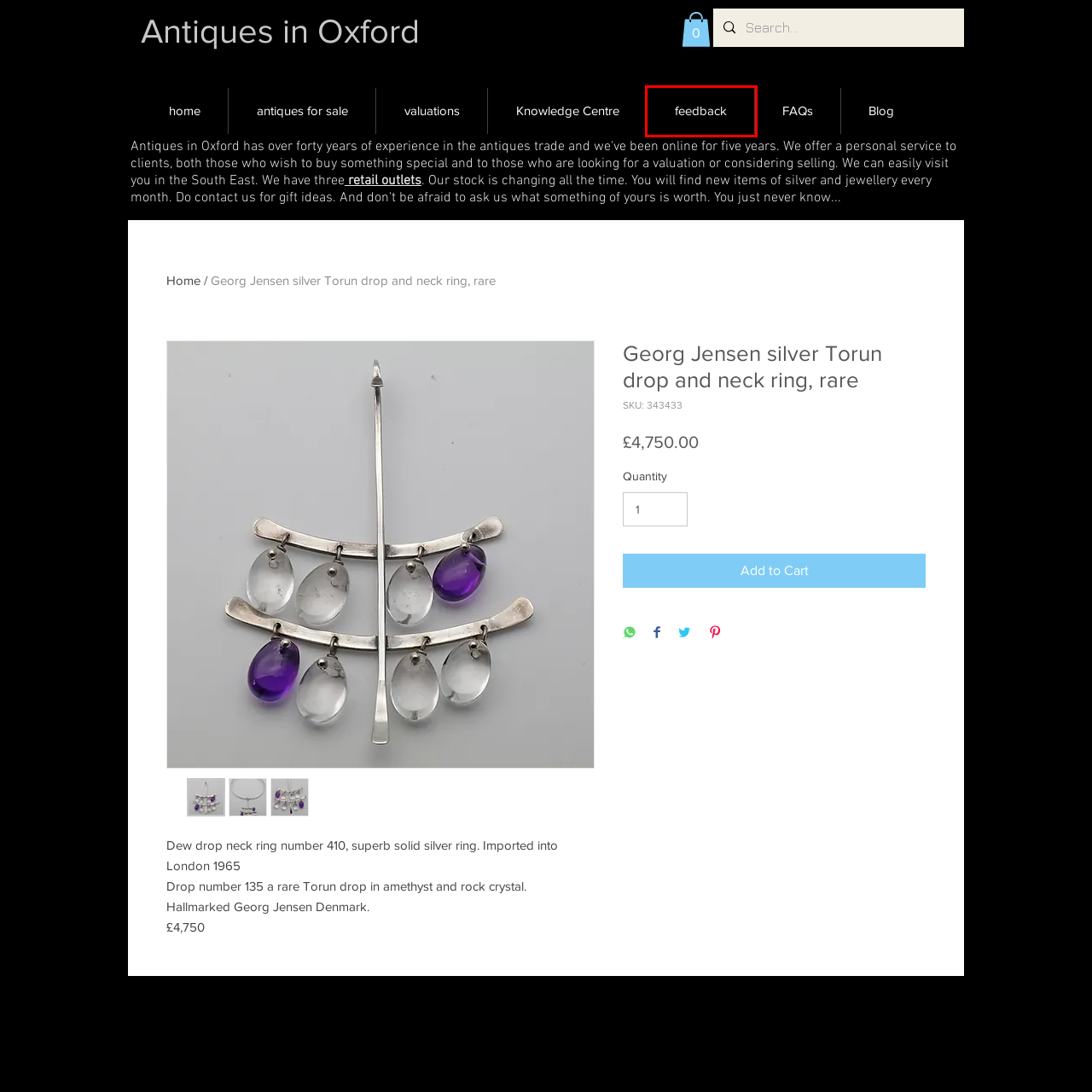Observe the provided screenshot of a webpage with a red bounding box around a specific UI element. Choose the webpage description that best fits the new webpage after you click on the highlighted element. These are your options:
A. FAQs | UK | Antiques in Oxford
B. Blog | antiquesinoxford
C. Antiques For Sale in Oxford | UK
D. Antiques in Oxford, valuations | UK
E. Feedback | Antiques In Oxford
F. Retail & Fairs | Antiques In Oxford
G. Knowledge Centre | Antiques In Oxford
H. Valuations | Antiques in Oxford

E